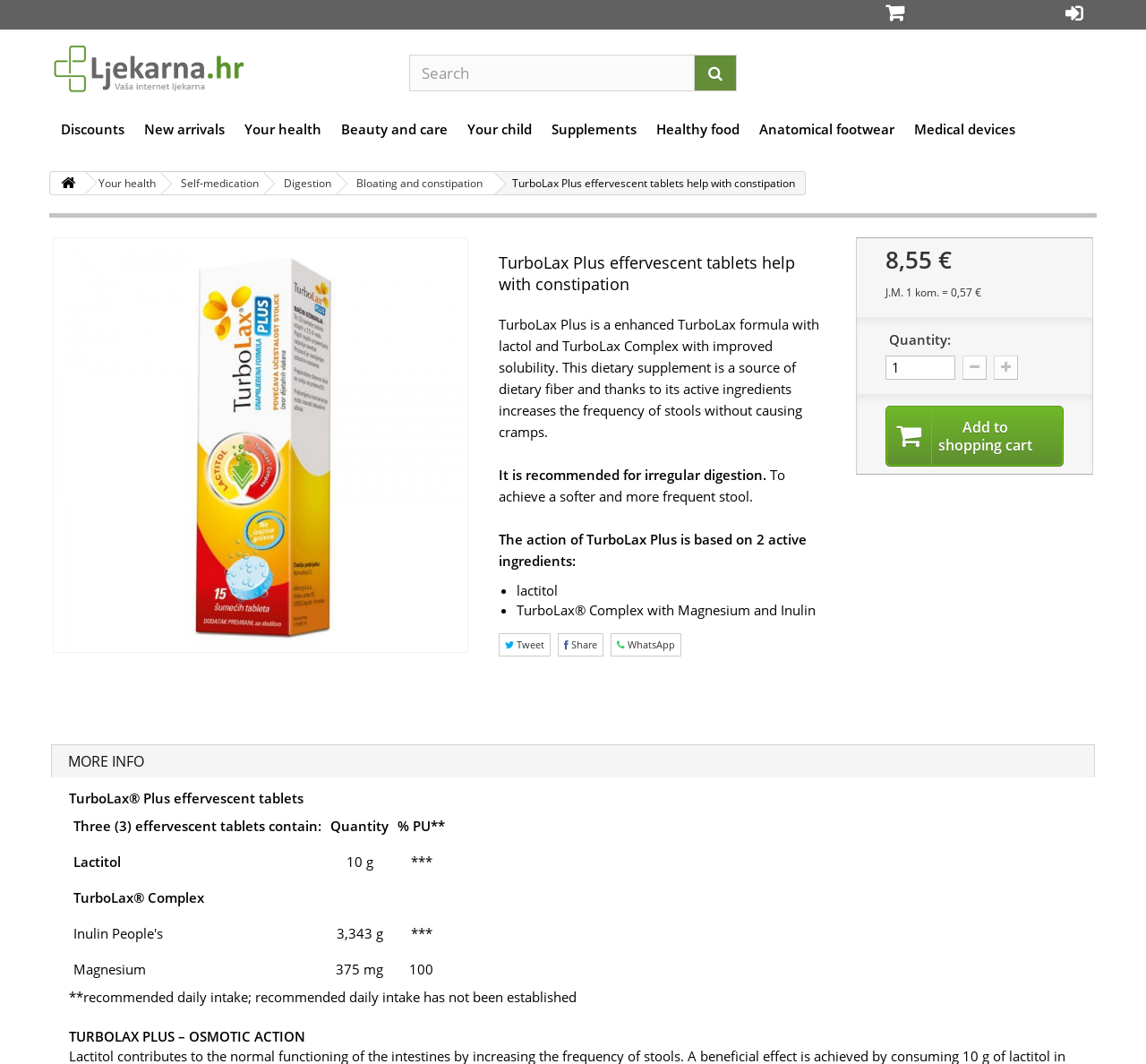Given the element description "Add to shopping cart", identify the bounding box of the corresponding UI element.

[0.773, 0.381, 0.928, 0.439]